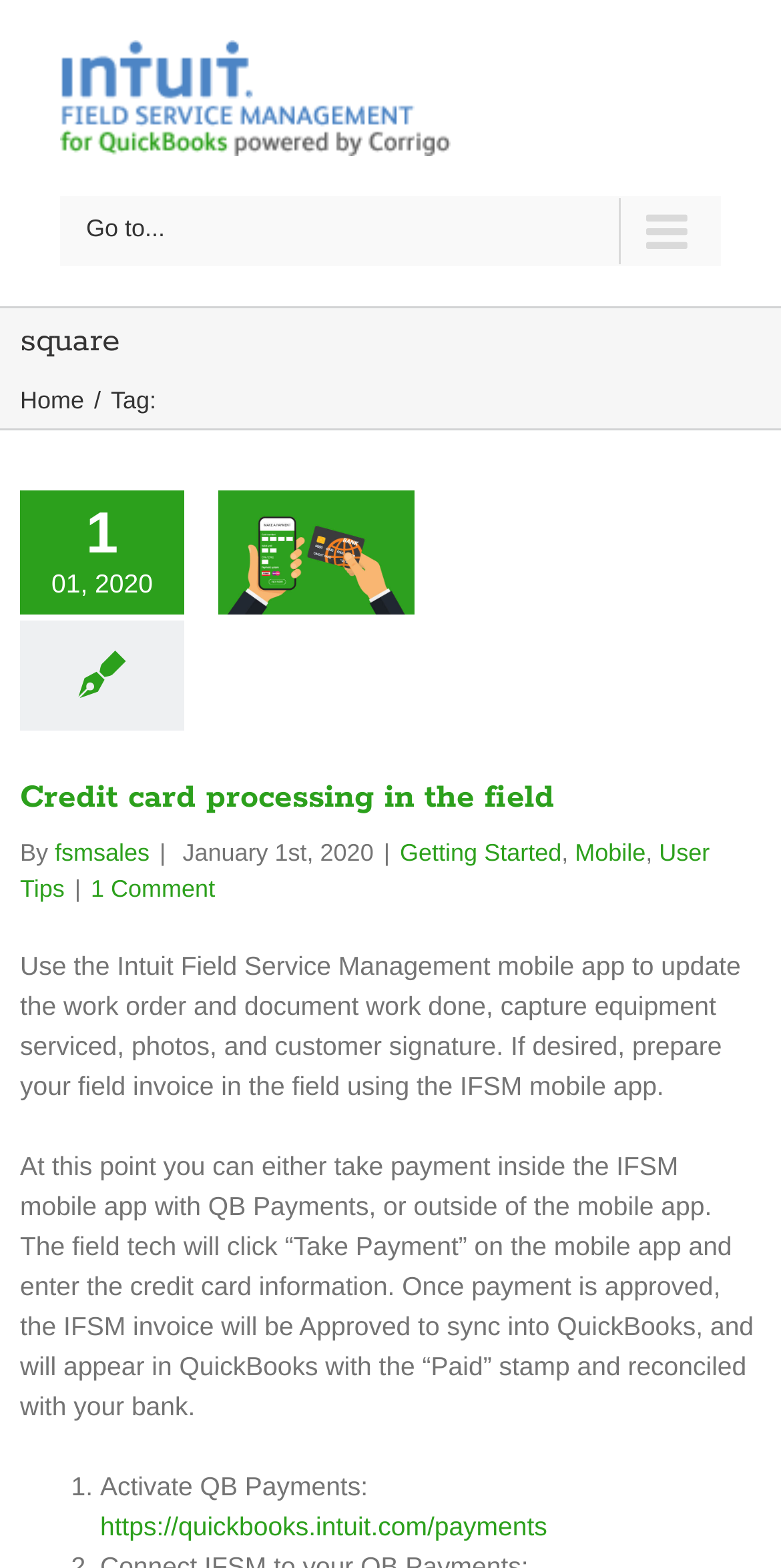Please locate the UI element described by "1 Comment" and provide its bounding box coordinates.

[0.116, 0.558, 0.275, 0.576]